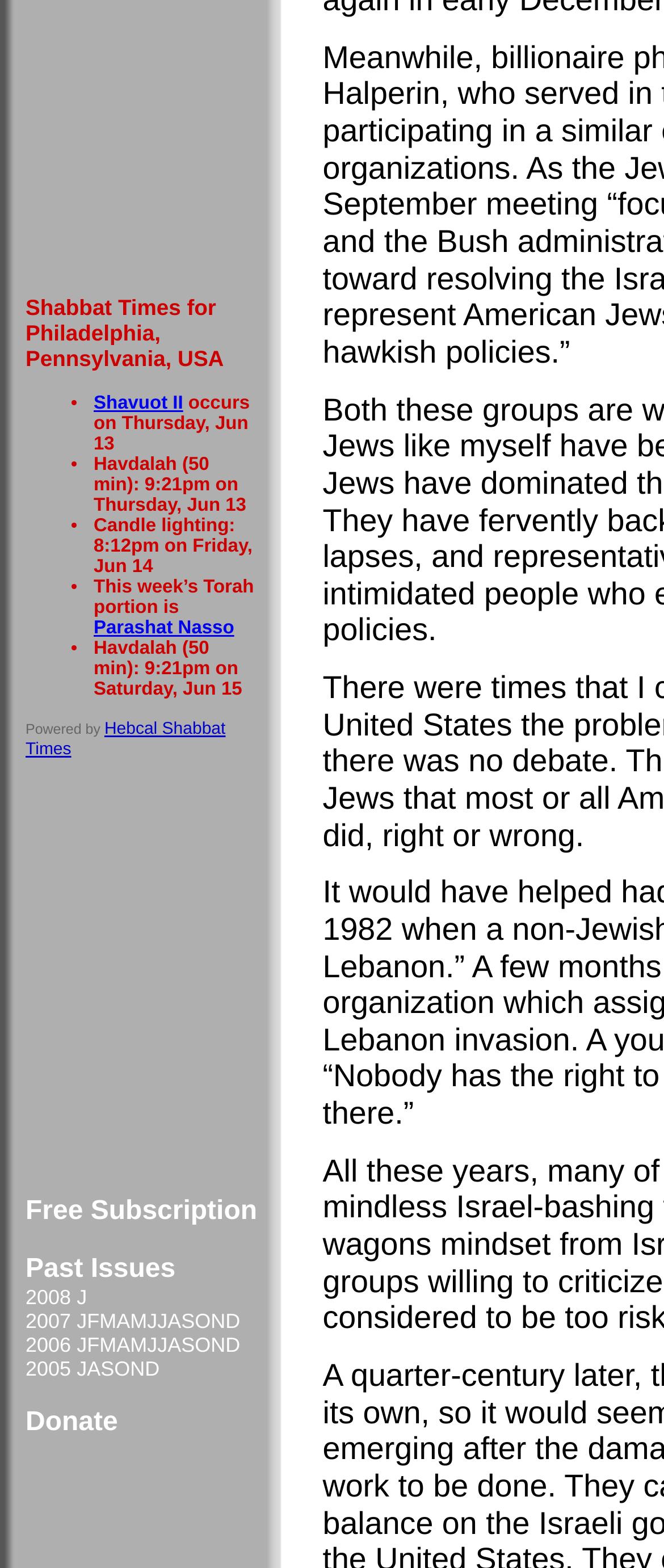What is the Torah portion for this week?
Respond to the question with a single word or phrase according to the image.

Parashat Nasso